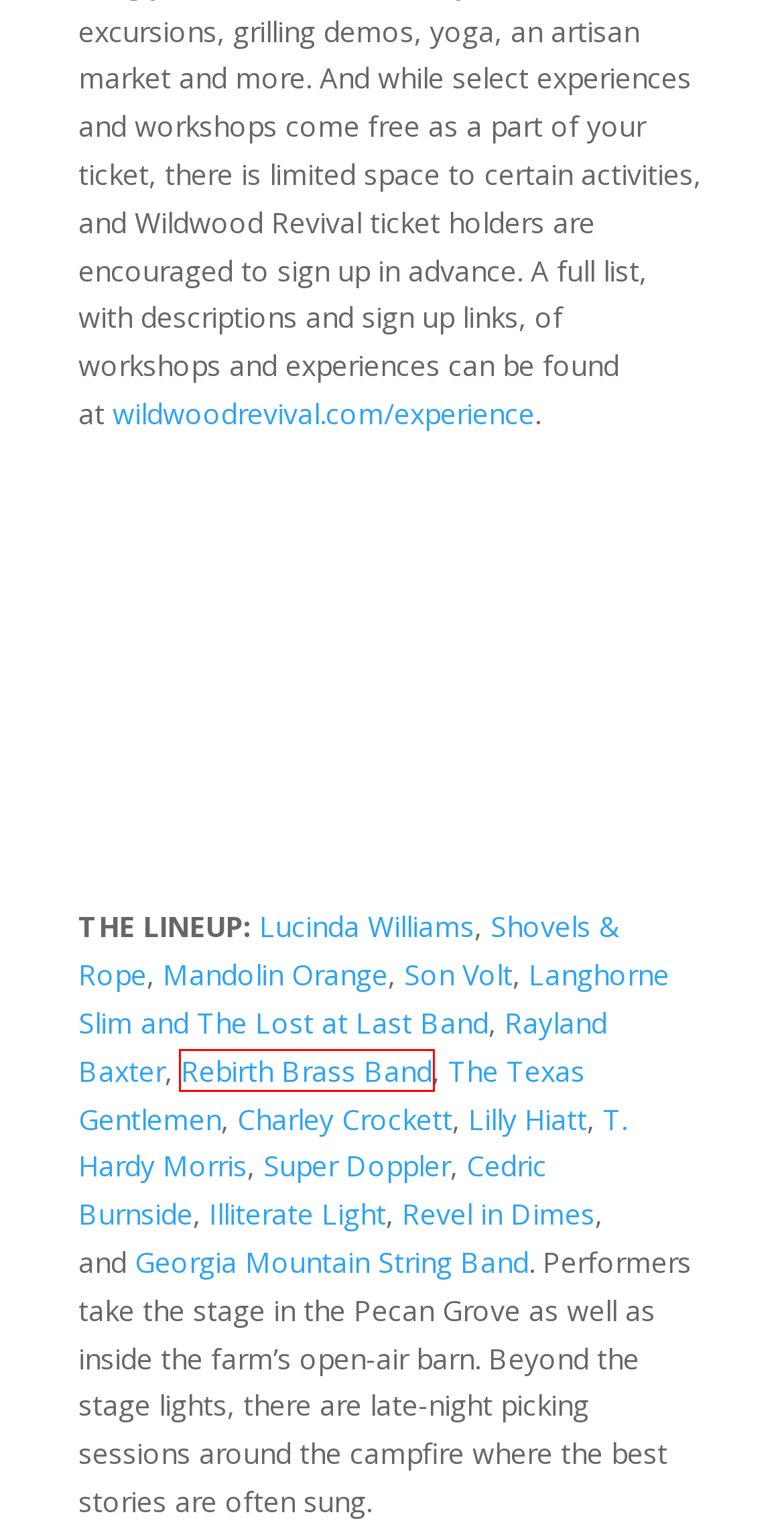You are given a webpage screenshot where a red bounding box highlights an element. Determine the most fitting webpage description for the new page that loads after clicking the element within the red bounding box. Here are the candidates:
A. Son Volt
B. Rebirth Brass Band | HOME | New Orleans' Funky Brass
C. Lilly Hiatt
D. The Texas Gentlemen
E. Cedric Burnside
F. Rayland Baxter
G. Shovels & Rope
H. Lucinda Williams - Official Site

B